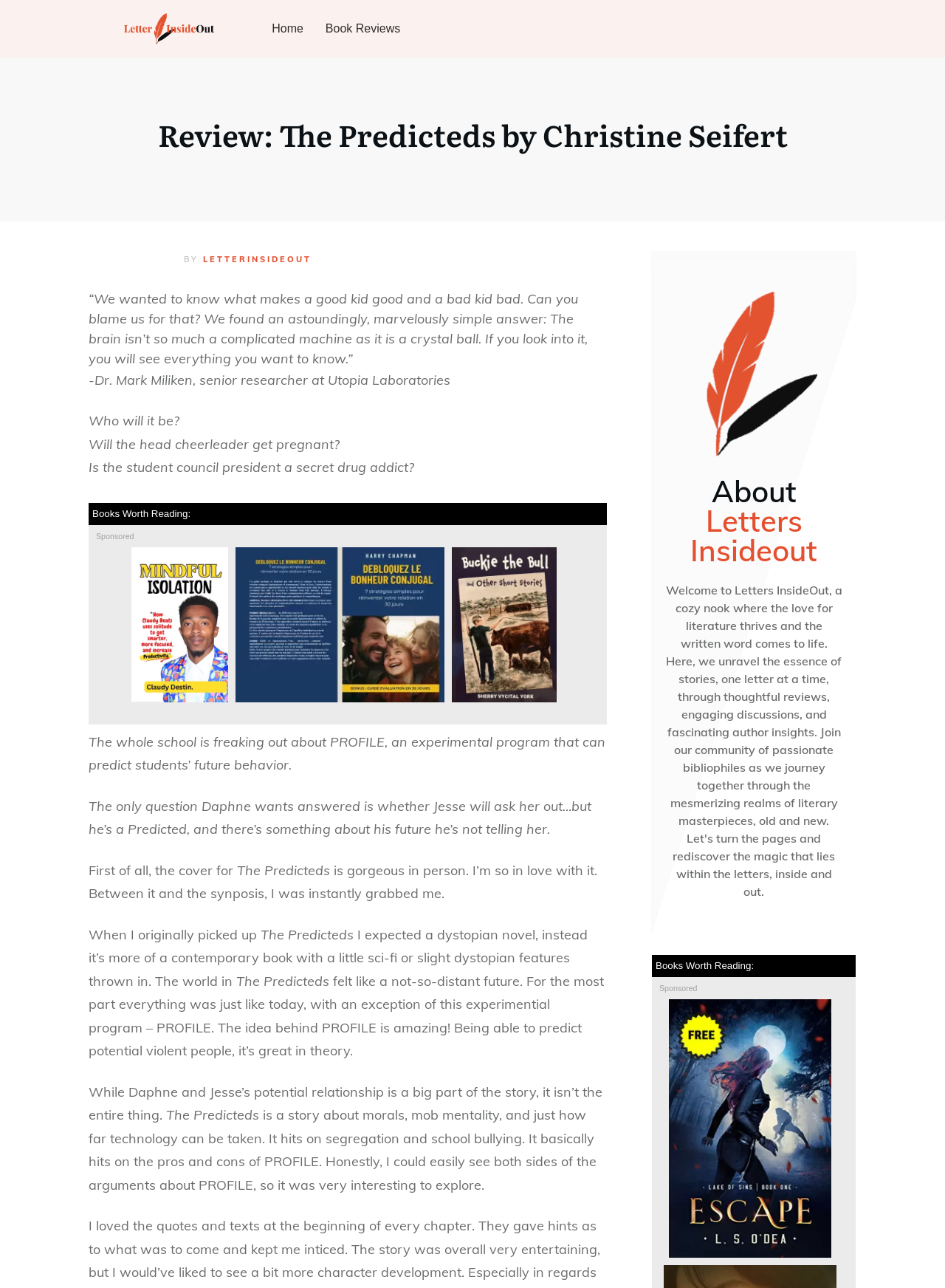Find the bounding box coordinates of the element you need to click on to perform this action: 'Click the 'Book Reviews' link'. The coordinates should be represented by four float values between 0 and 1, in the format [left, top, right, bottom].

[0.344, 0.013, 0.424, 0.031]